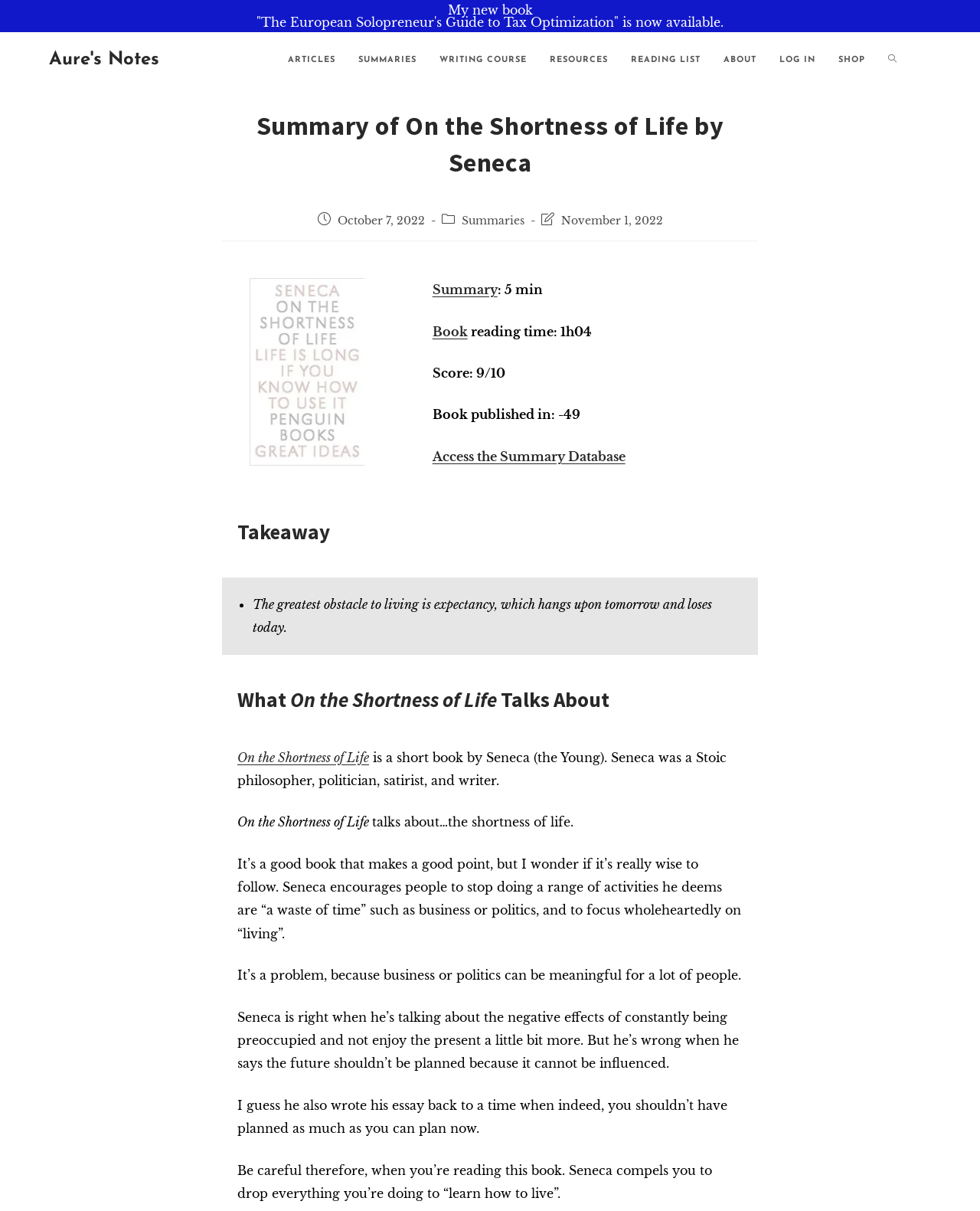What is the score of the book out of 10?
Provide an in-depth and detailed explanation in response to the question.

I found the score of the book by looking at the static text 'Score: 9/10' which is mentioned along with the link 'Summary'.